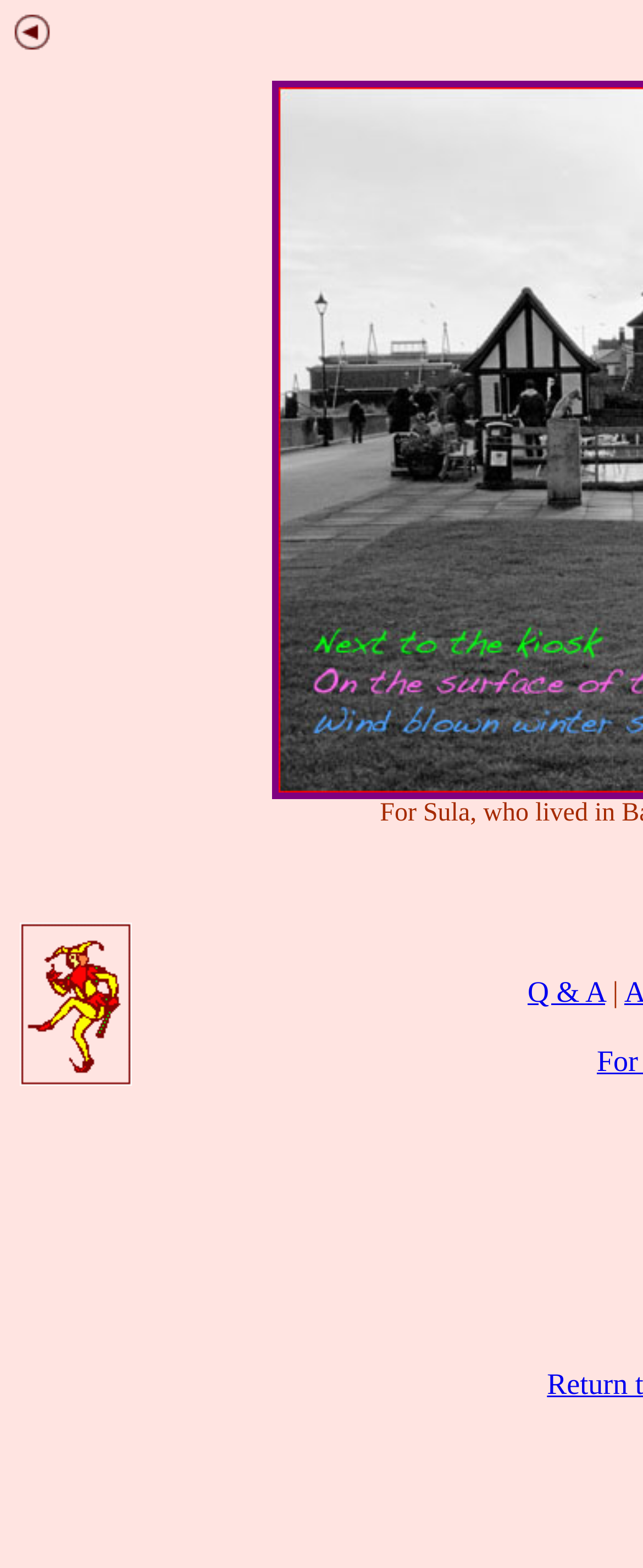Please provide a brief answer to the following inquiry using a single word or phrase:
What is the direction of the previous link?

Left